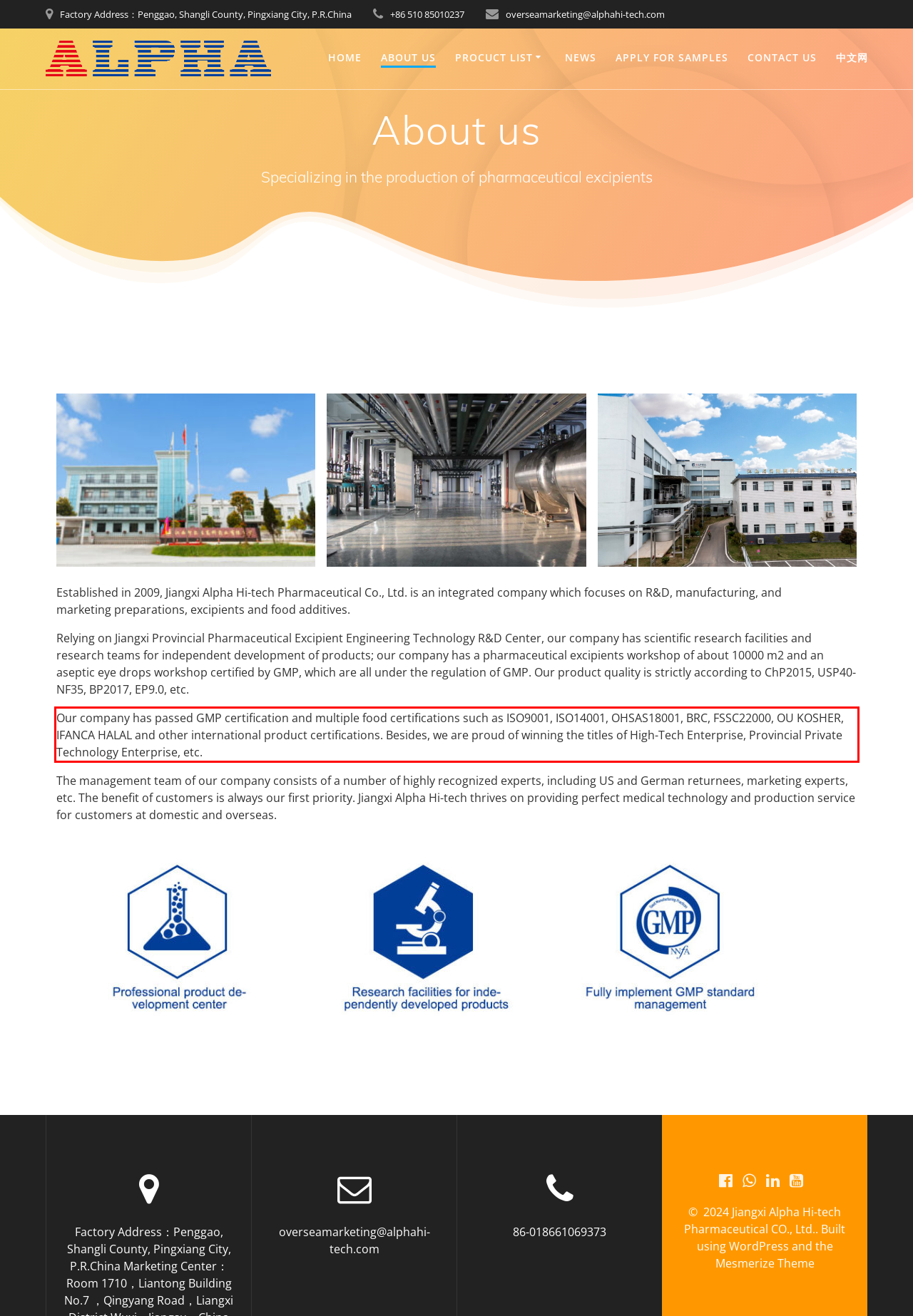Observe the screenshot of the webpage, locate the red bounding box, and extract the text content within it.

Our company has passed GMP certification and multiple food certifications such as ISO9001, ISO14001, OHSAS18001, BRC, FSSC22000, OU KOSHER, IFANCA HALAL and other international product certifications. Besides, we are proud of winning the titles of High-Tech Enterprise, Provincial Private Technology Enterprise, etc.